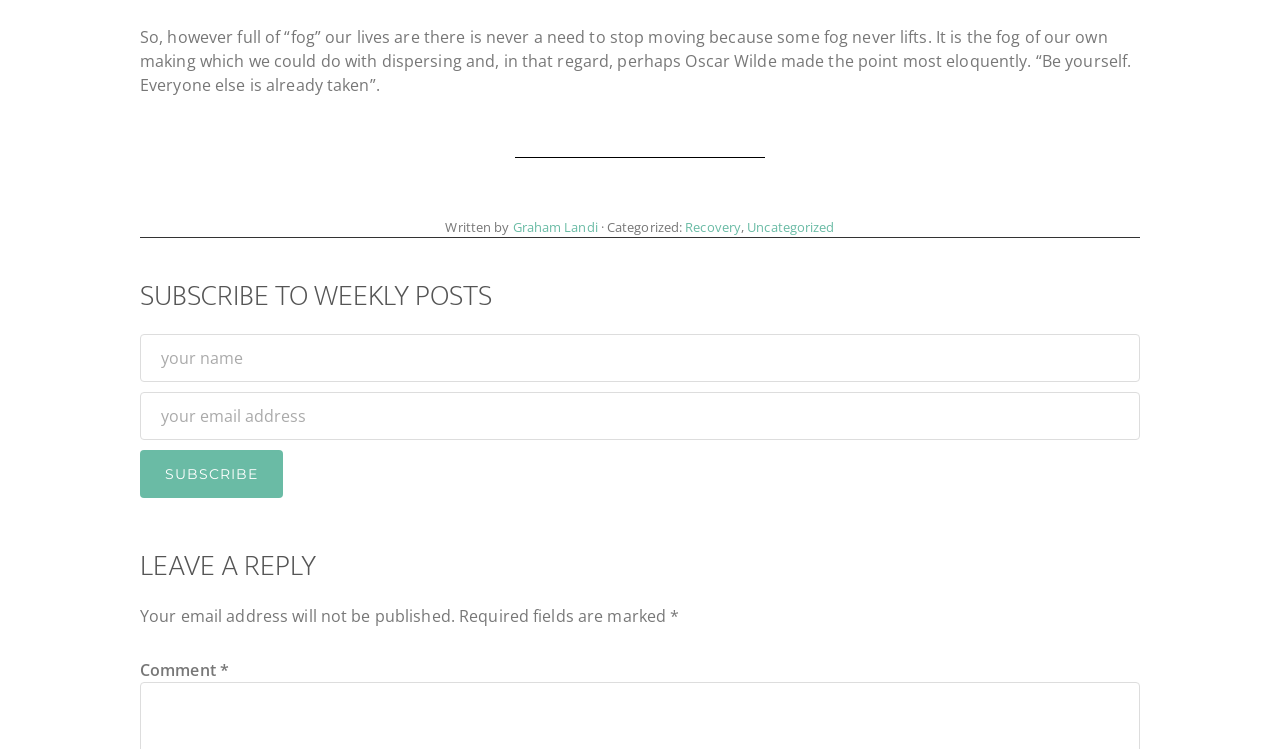Provide a single word or phrase to answer the given question: 
What is the author's name?

Graham Landi